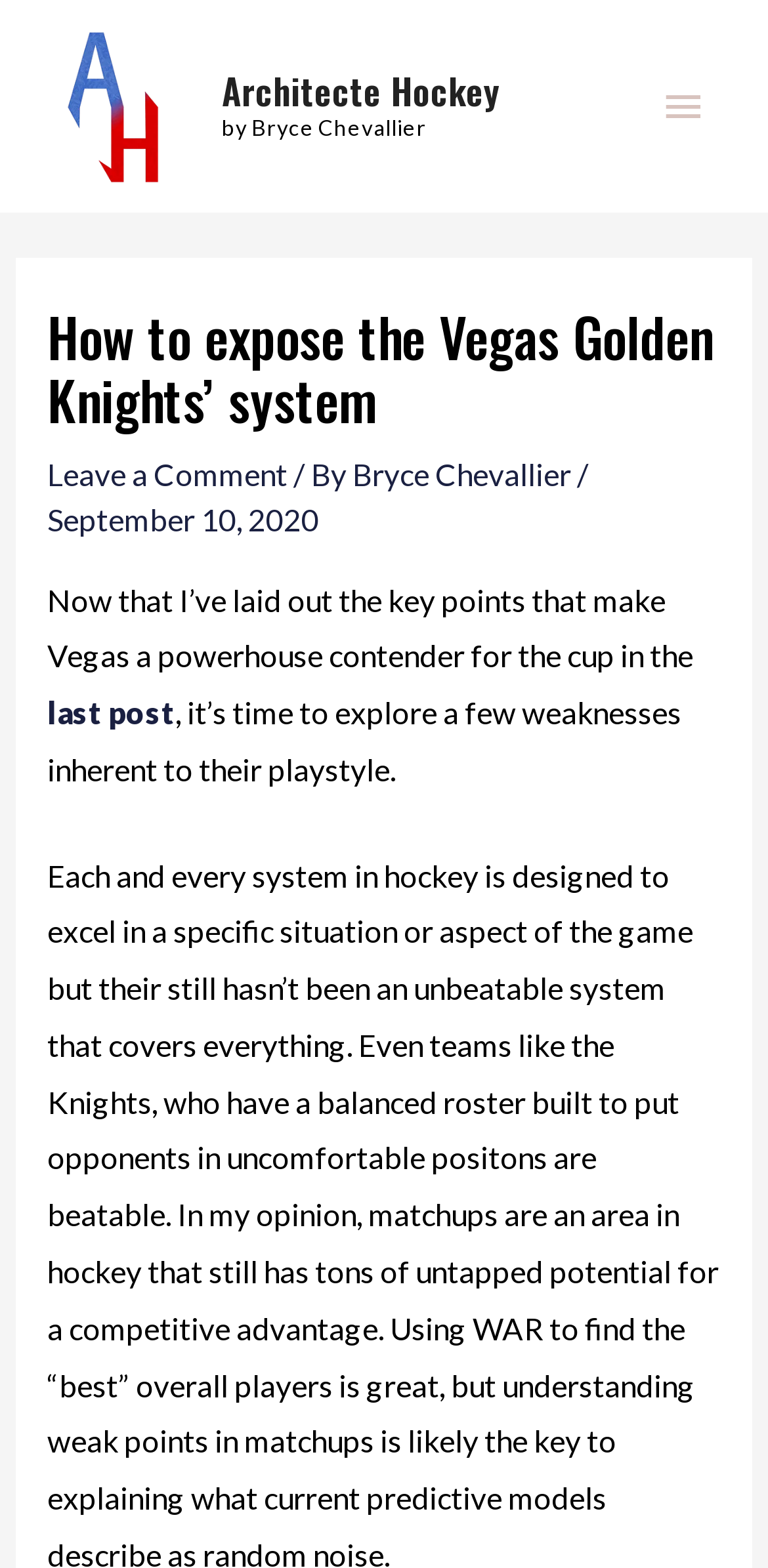Extract the bounding box coordinates of the UI element described by: "Privacy Policy". The coordinates should include four float numbers ranging from 0 to 1, e.g., [left, top, right, bottom].

None